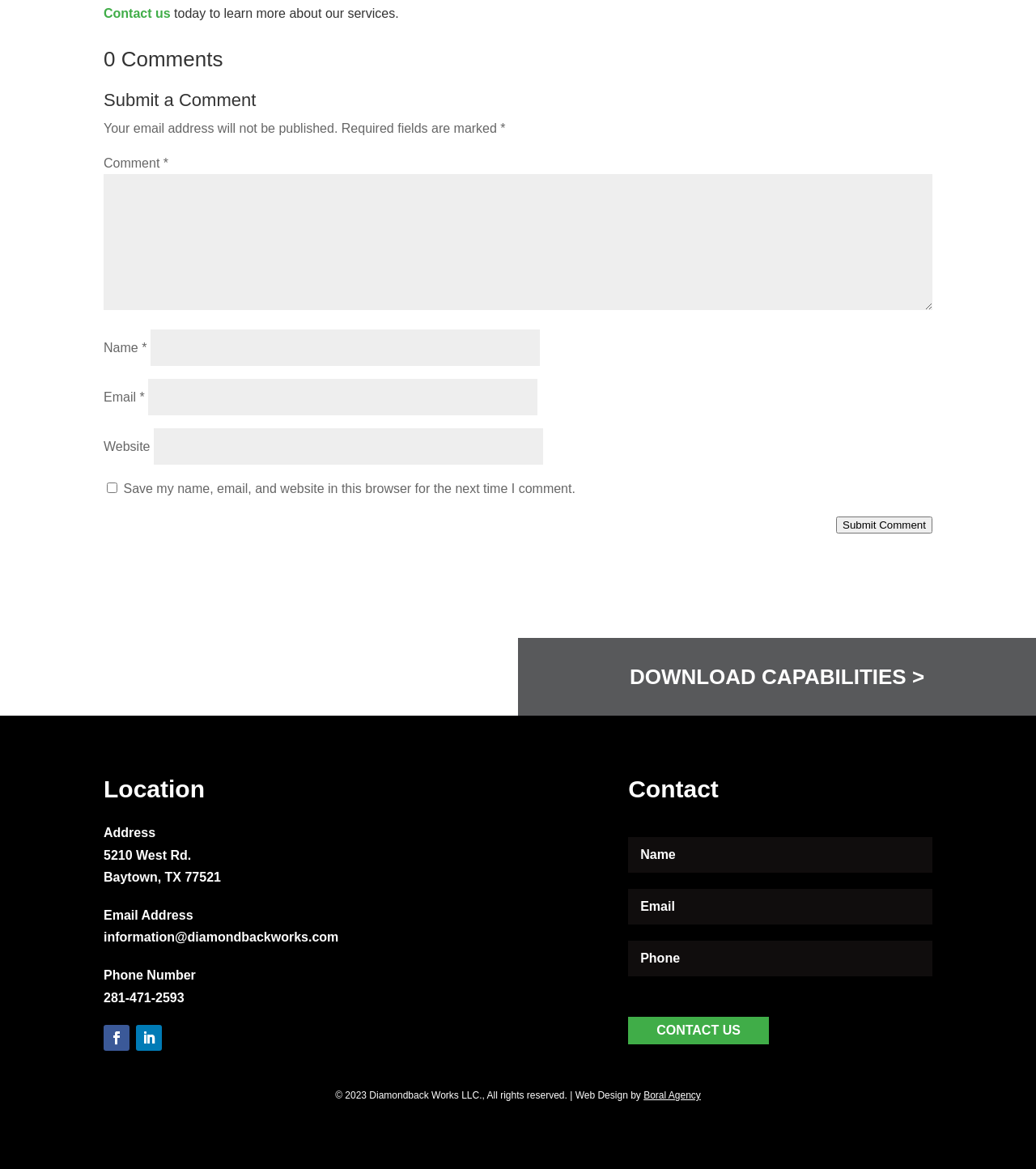Determine the bounding box coordinates of the section to be clicked to follow the instruction: "Click CONTACT US". The coordinates should be given as four float numbers between 0 and 1, formatted as [left, top, right, bottom].

[0.606, 0.87, 0.742, 0.894]